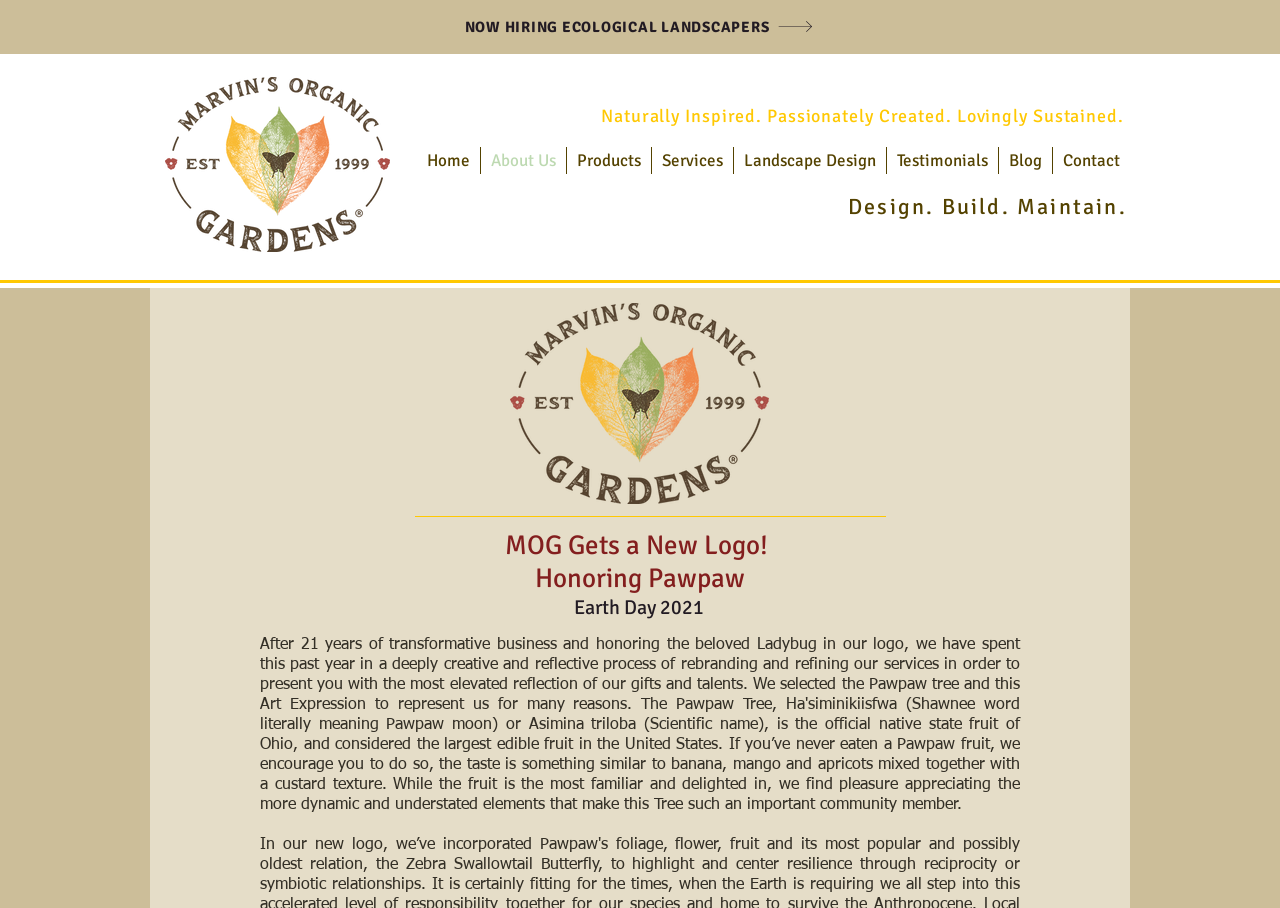Predict the bounding box for the UI component with the following description: "Home".

[0.326, 0.162, 0.375, 0.192]